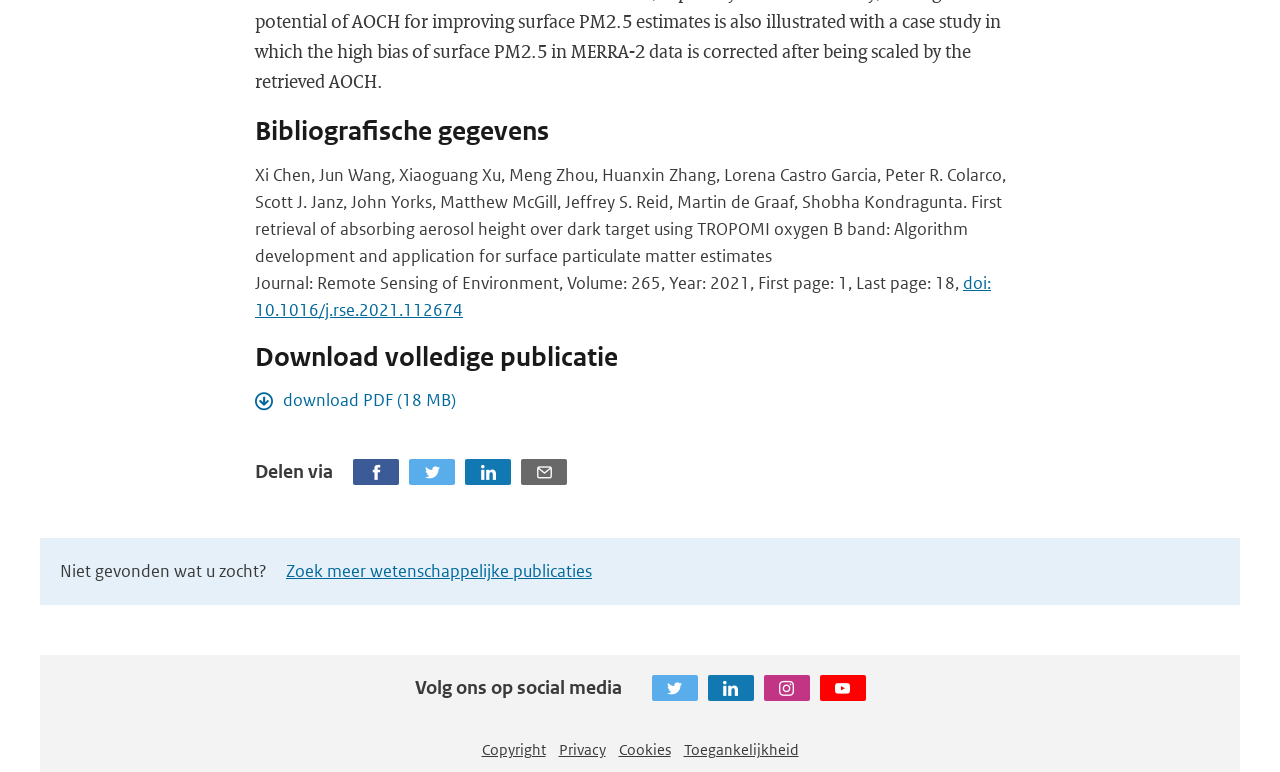Given the element description, predict the bounding box coordinates in the format (top-left x, top-left y, bottom-right x, bottom-right y), using floating point numbers between 0 and 1: download PDF (18 MB)

[0.199, 0.502, 0.356, 0.537]